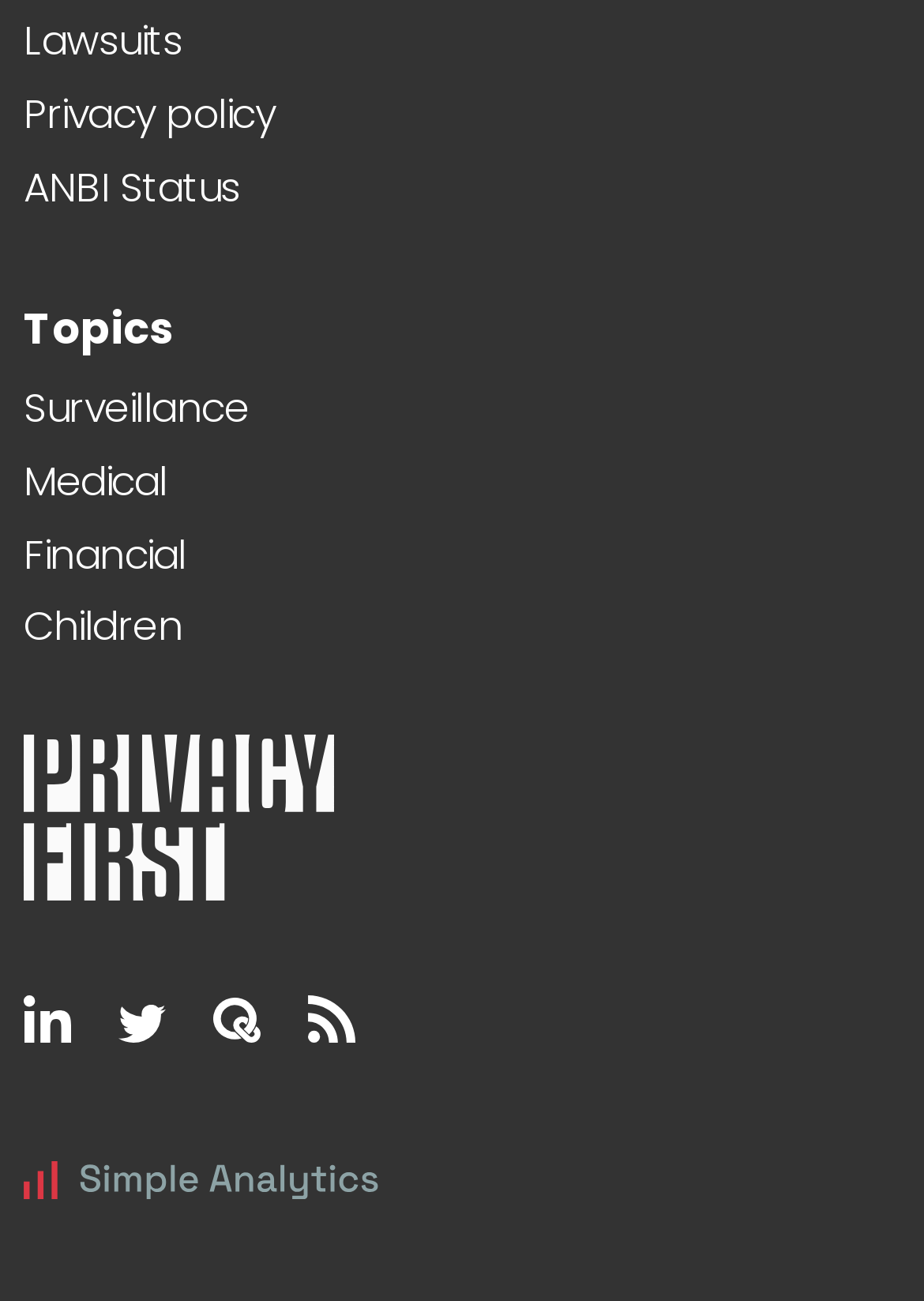Find the bounding box coordinates for the HTML element described in this sentence: "Lawsuits". Provide the coordinates as four float numbers between 0 and 1, in the format [left, top, right, bottom].

[0.026, 0.009, 0.197, 0.053]